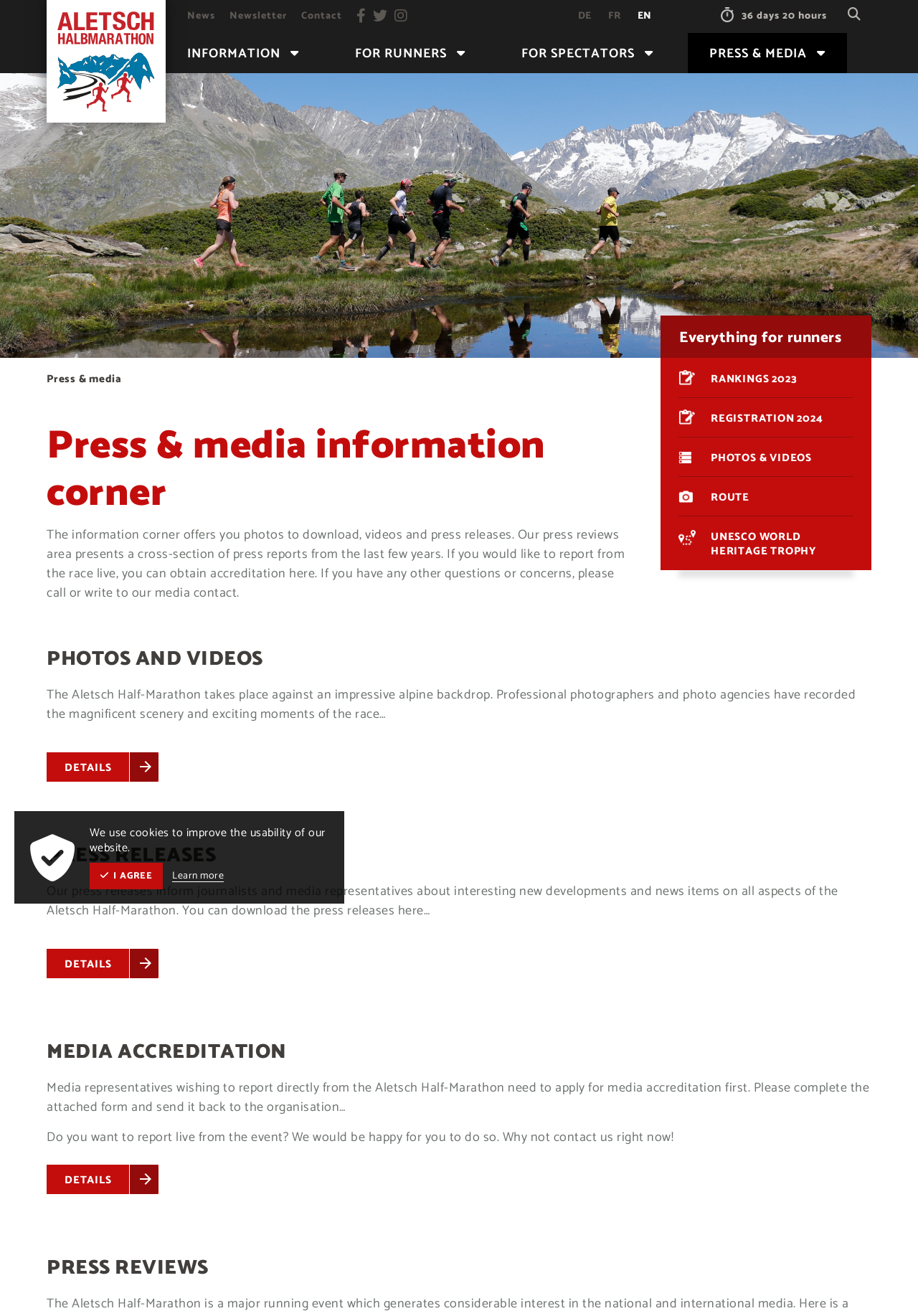Using the description "fr", predict the bounding box of the relevant HTML element.

[0.655, 0.006, 0.684, 0.019]